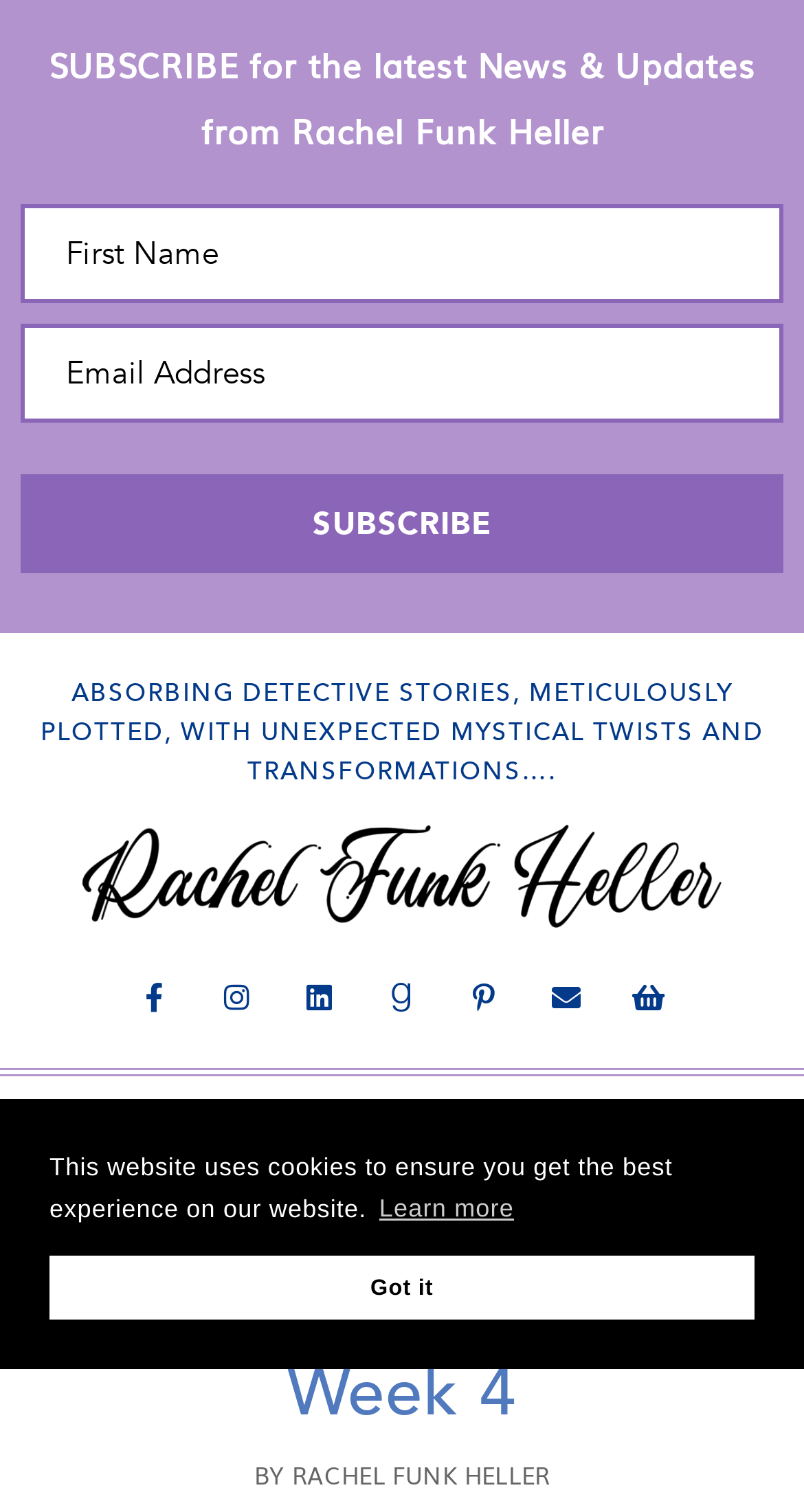Locate the coordinates of the bounding box for the clickable region that fulfills this instruction: "Read the latest drawing story".

[0.164, 0.837, 0.836, 0.952]